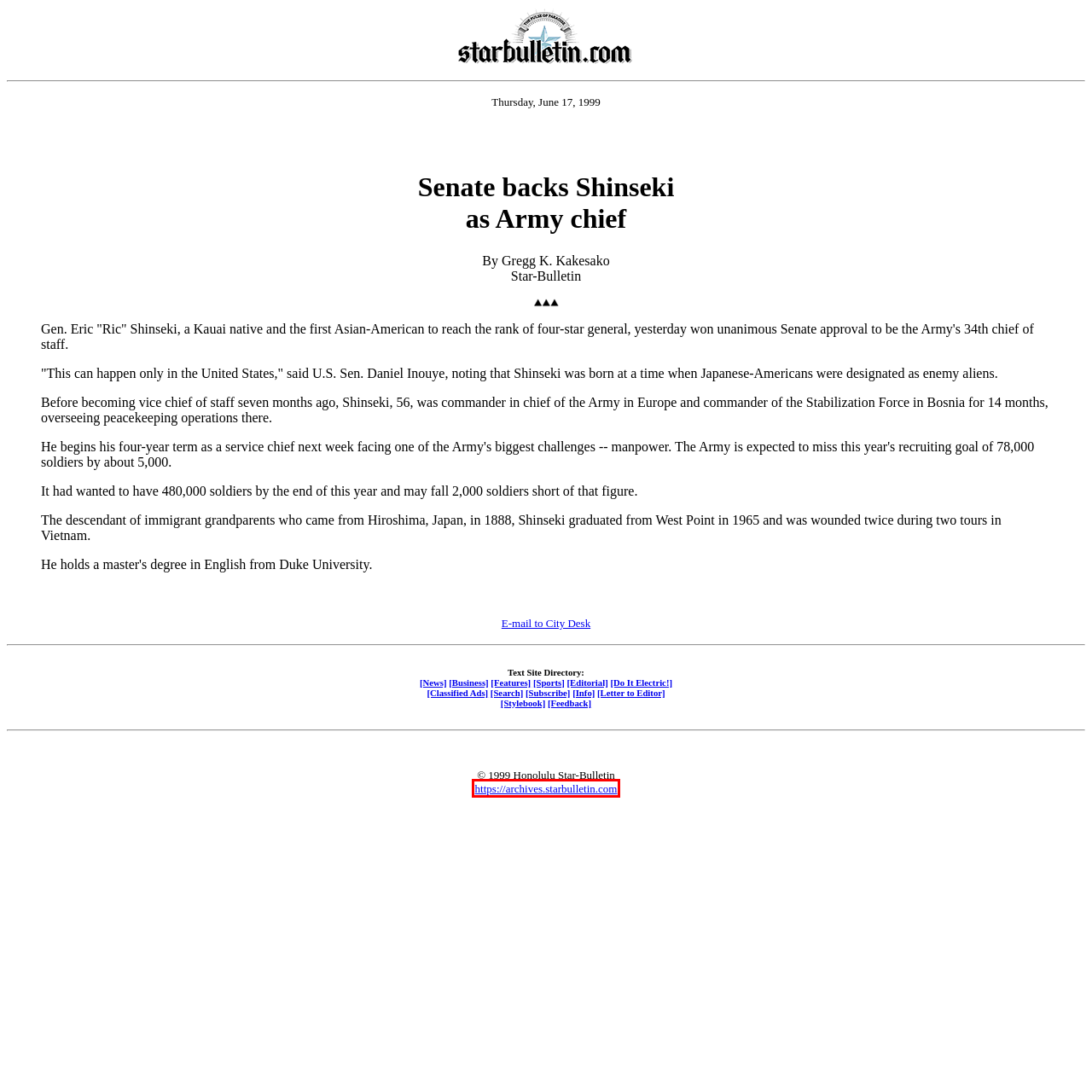A screenshot of a webpage is given, marked with a red bounding box around a UI element. Please select the most appropriate webpage description that fits the new page after clicking the highlighted element. Here are the candidates:
A. Honolulu Star-Bulletin Features
B. Honolulu Star-Bulletin Sports
C. Honolulu Star-Bulletin Business
D. Honolulu Star-Bulletin Editorial
E. Hawaii Archives - Honolulu Star-Bulletin Archives - Starbulletin.com - archives.starbulletin.com
F. Letter to the Editor - Starbulletin.com
G. StarBulletin.com | Information
H. Honolulu Star-Bulletin: Search Page

E